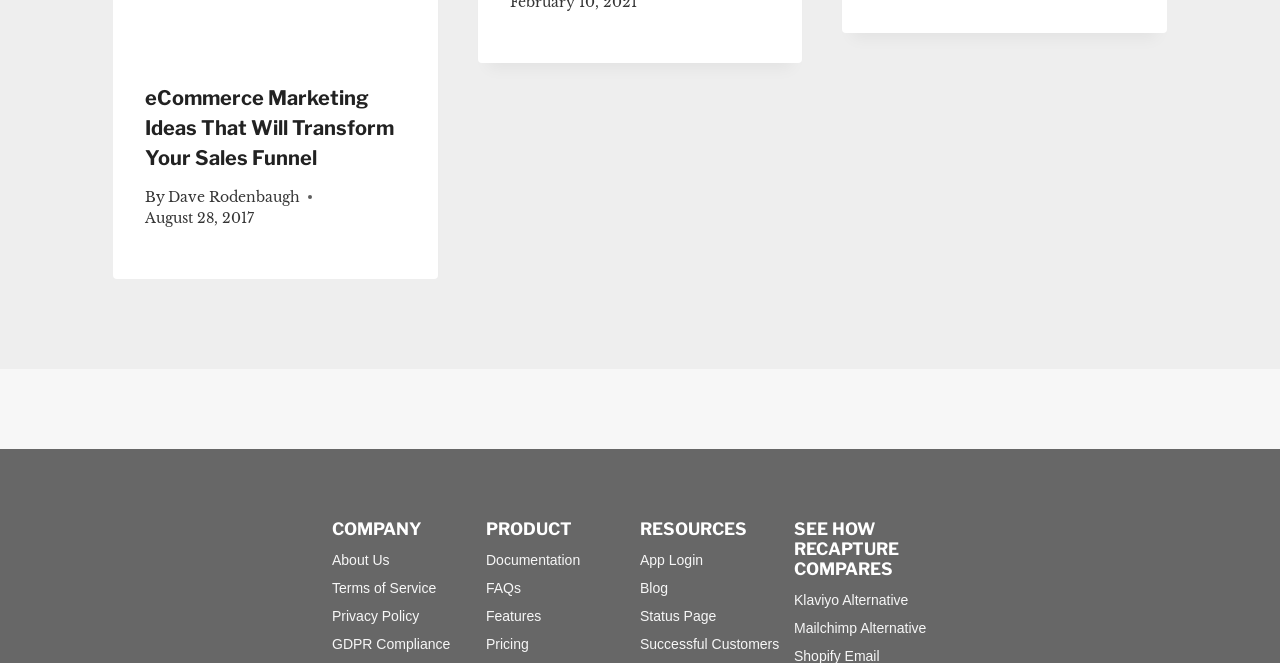Please find the bounding box for the UI element described by: "Klaviyo Alternative".

[0.62, 0.885, 0.741, 0.928]